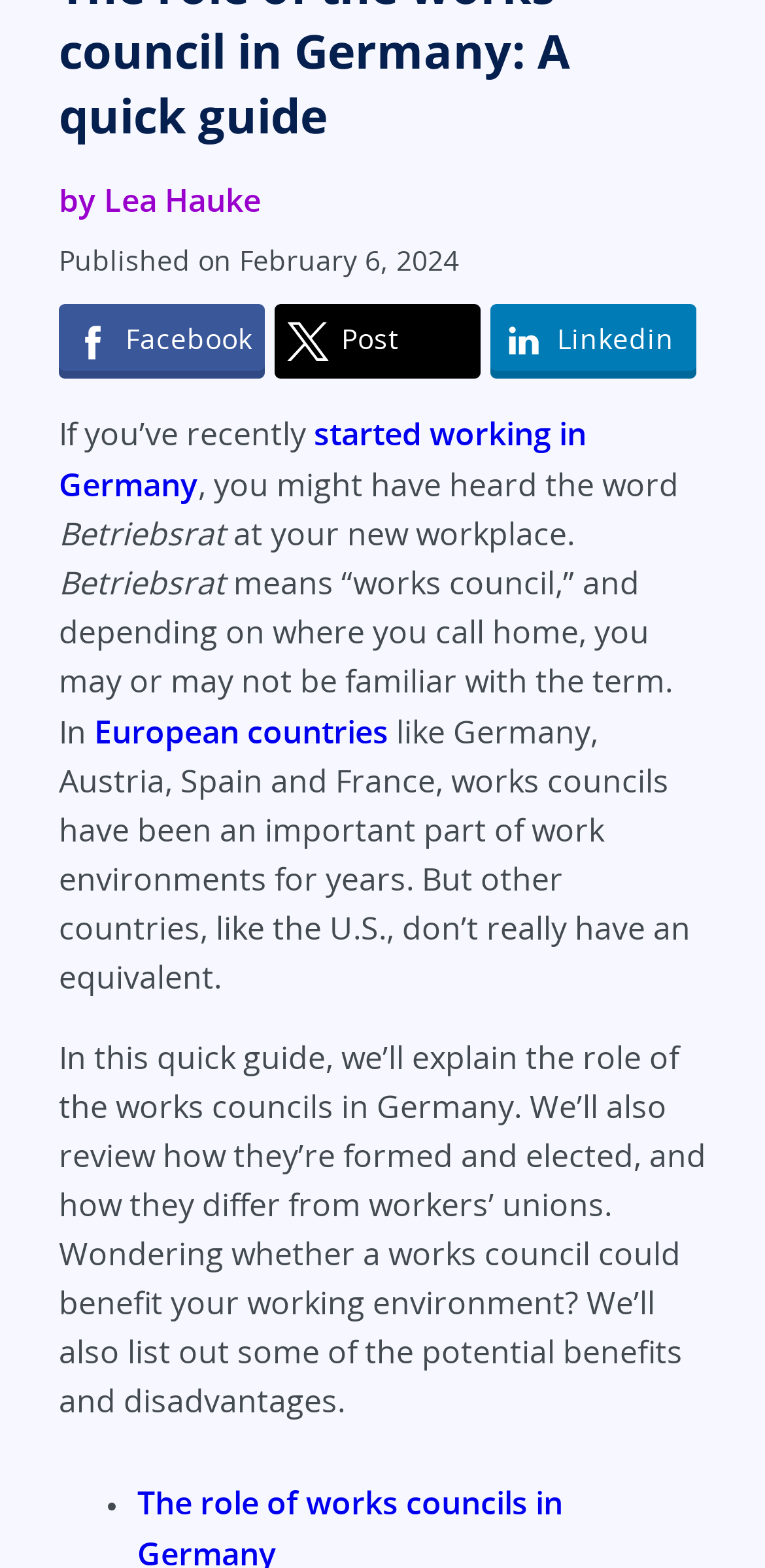Please locate the UI element described by "mix/remix" and provide its bounding box coordinates.

None